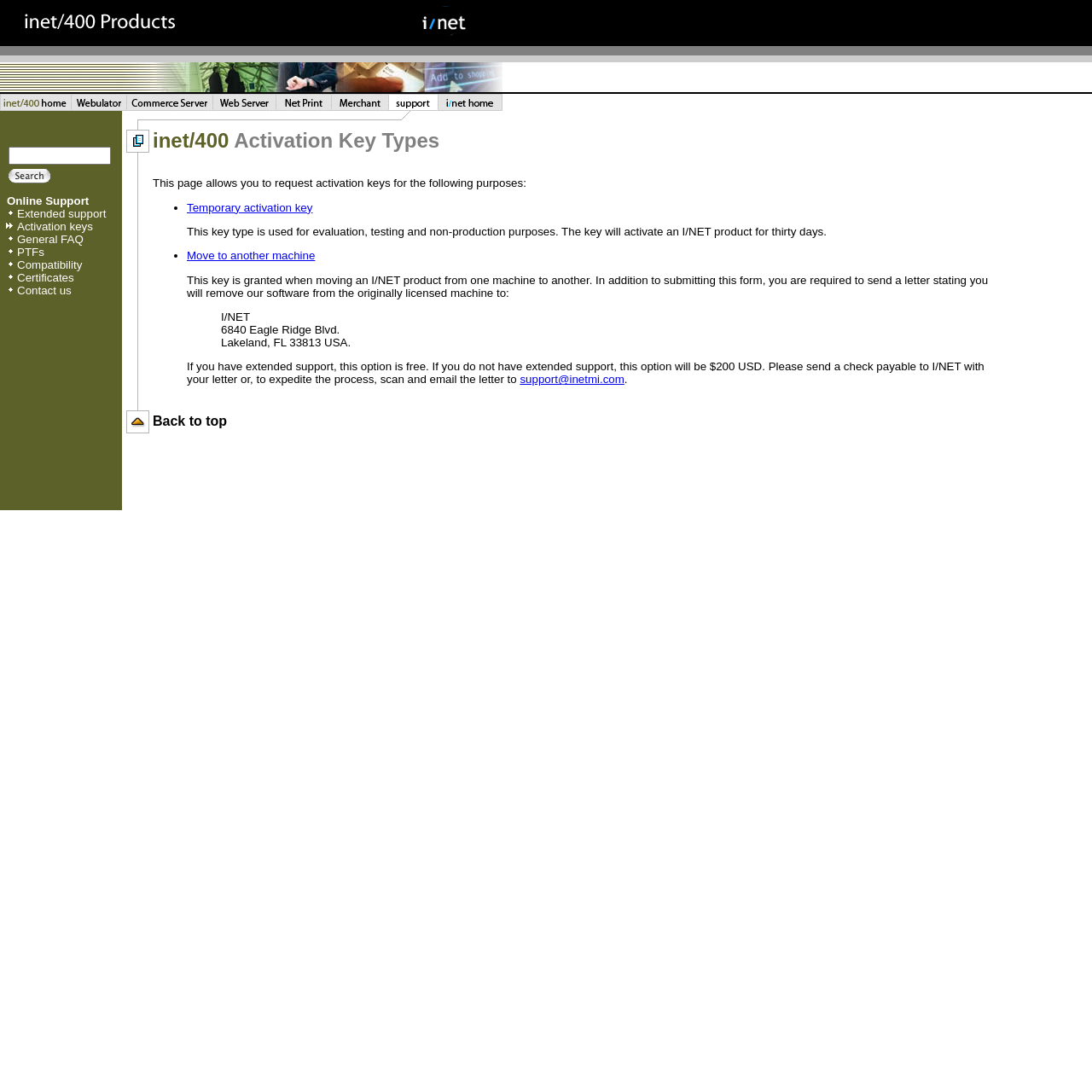Provide a one-word or short-phrase answer to the question:
How many links are available in the top section of the webpage?

Nine